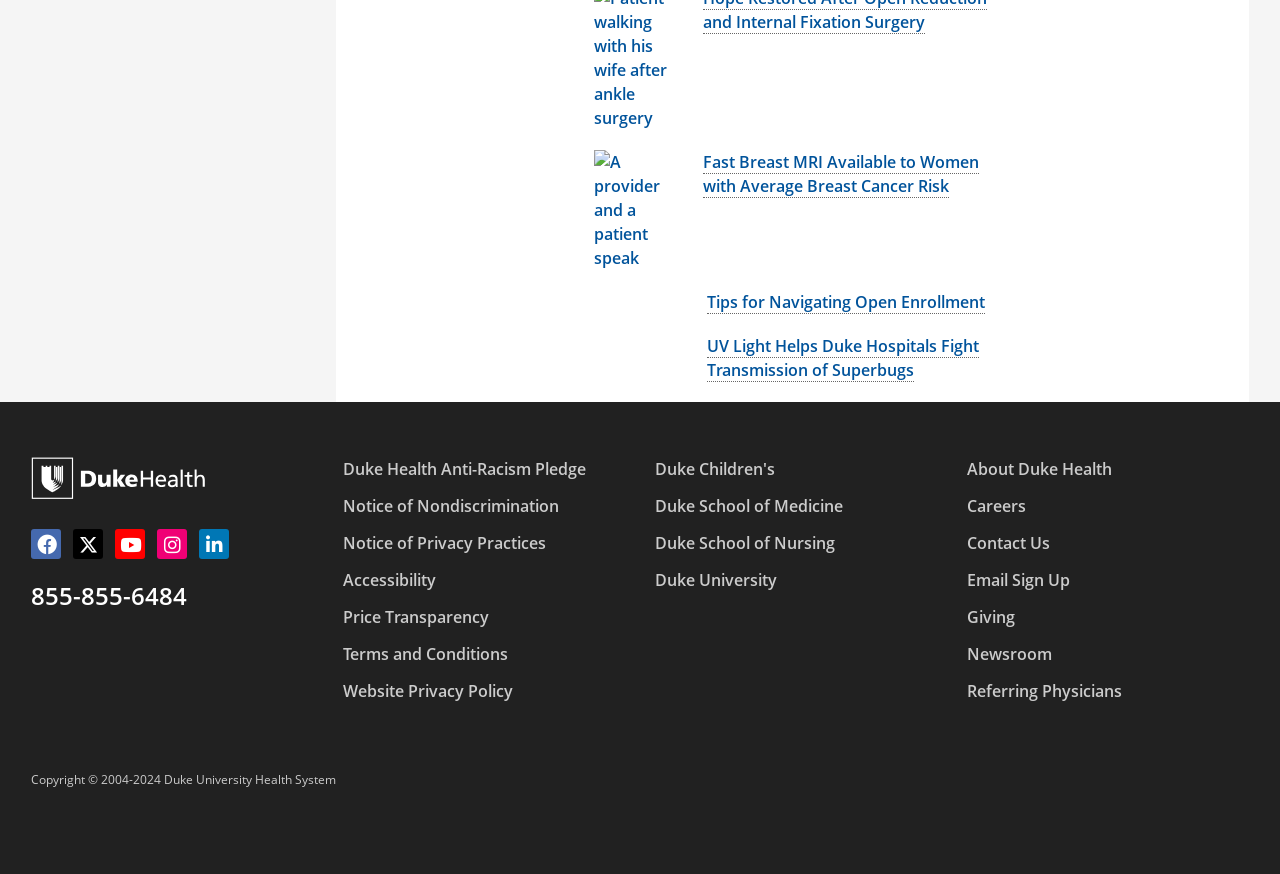Provide the bounding box coordinates for the UI element that is described by this text: "Facebook". The coordinates should be in the form of four float numbers between 0 and 1: [left, top, right, bottom].

[0.024, 0.605, 0.048, 0.64]